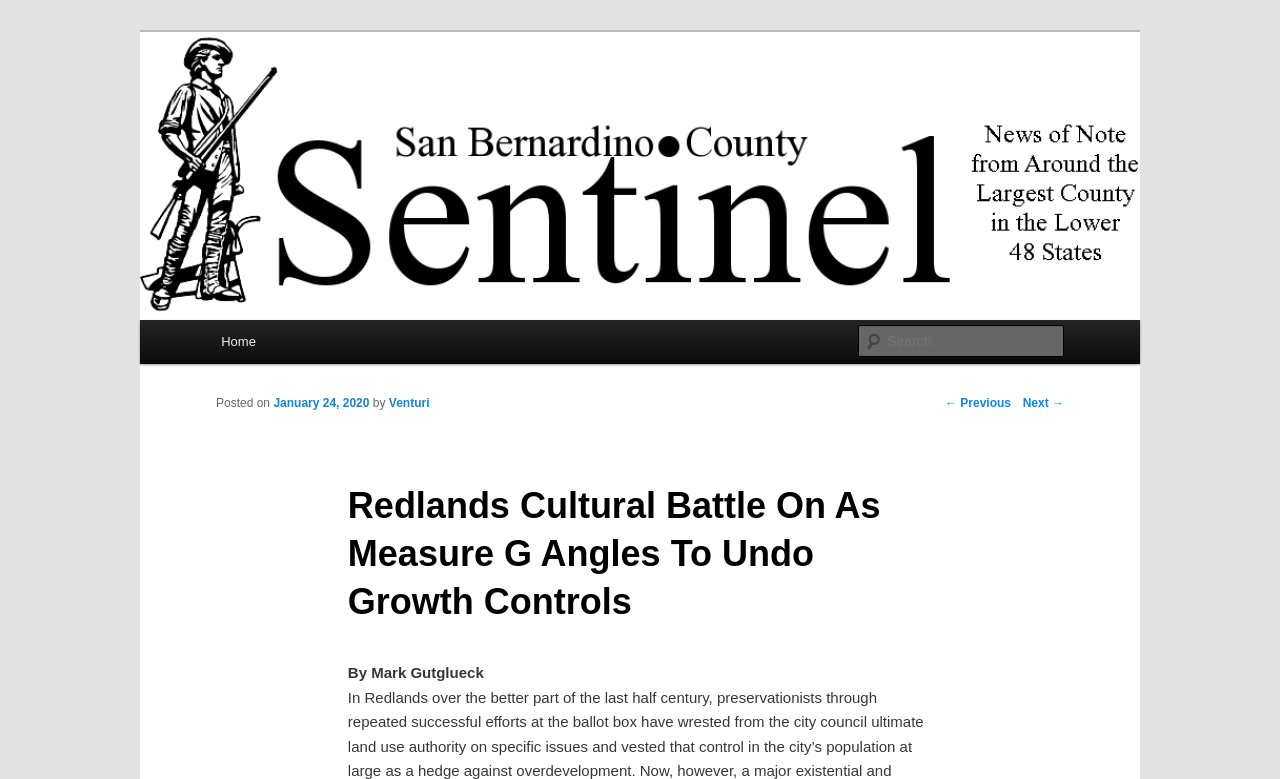Highlight the bounding box coordinates of the element that should be clicked to carry out the following instruction: "read previous post". The coordinates must be given as four float numbers ranging from 0 to 1, i.e., [left, top, right, bottom].

[0.738, 0.508, 0.79, 0.526]